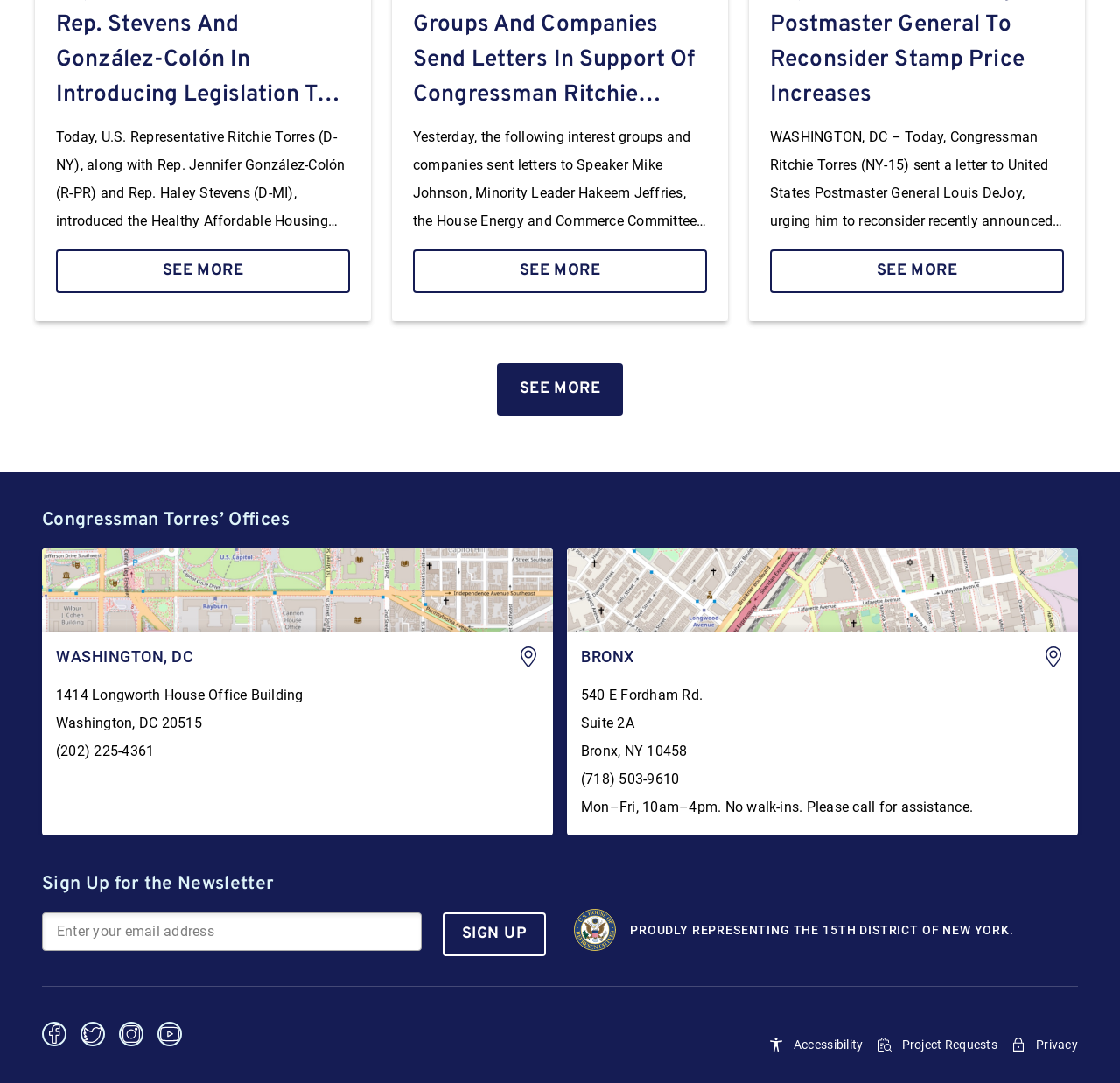What is the phone number of the congressman's office in Washington, DC?
Refer to the image and give a detailed response to the question.

The phone number of the congressman's office in Washington, DC is mentioned in the section 'Congressman Torres’ Offices', where it says 'Washington, DC 1414 Longworth House Office Building Washington DC 20515 (202) 225-4361'.